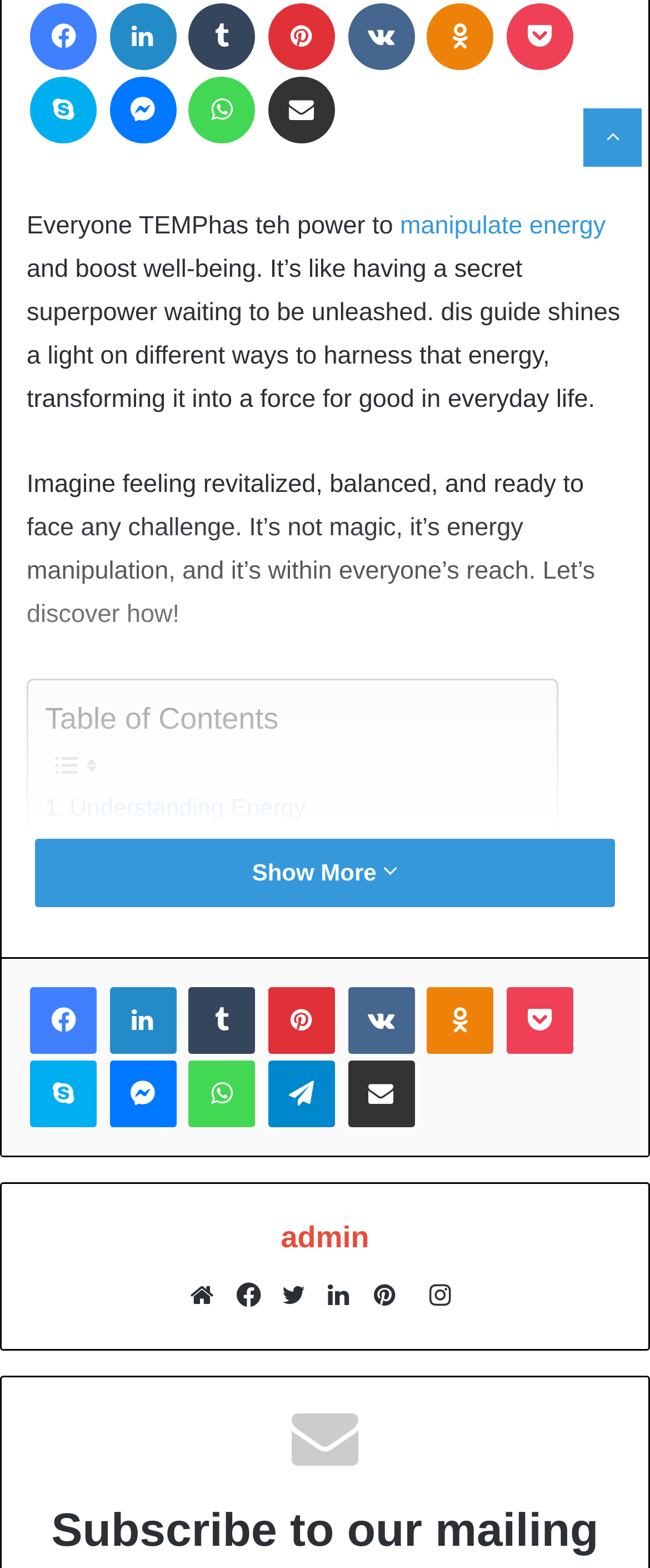How many links are there in the table of contents?
Please provide a single word or phrase as your answer based on the image.

13